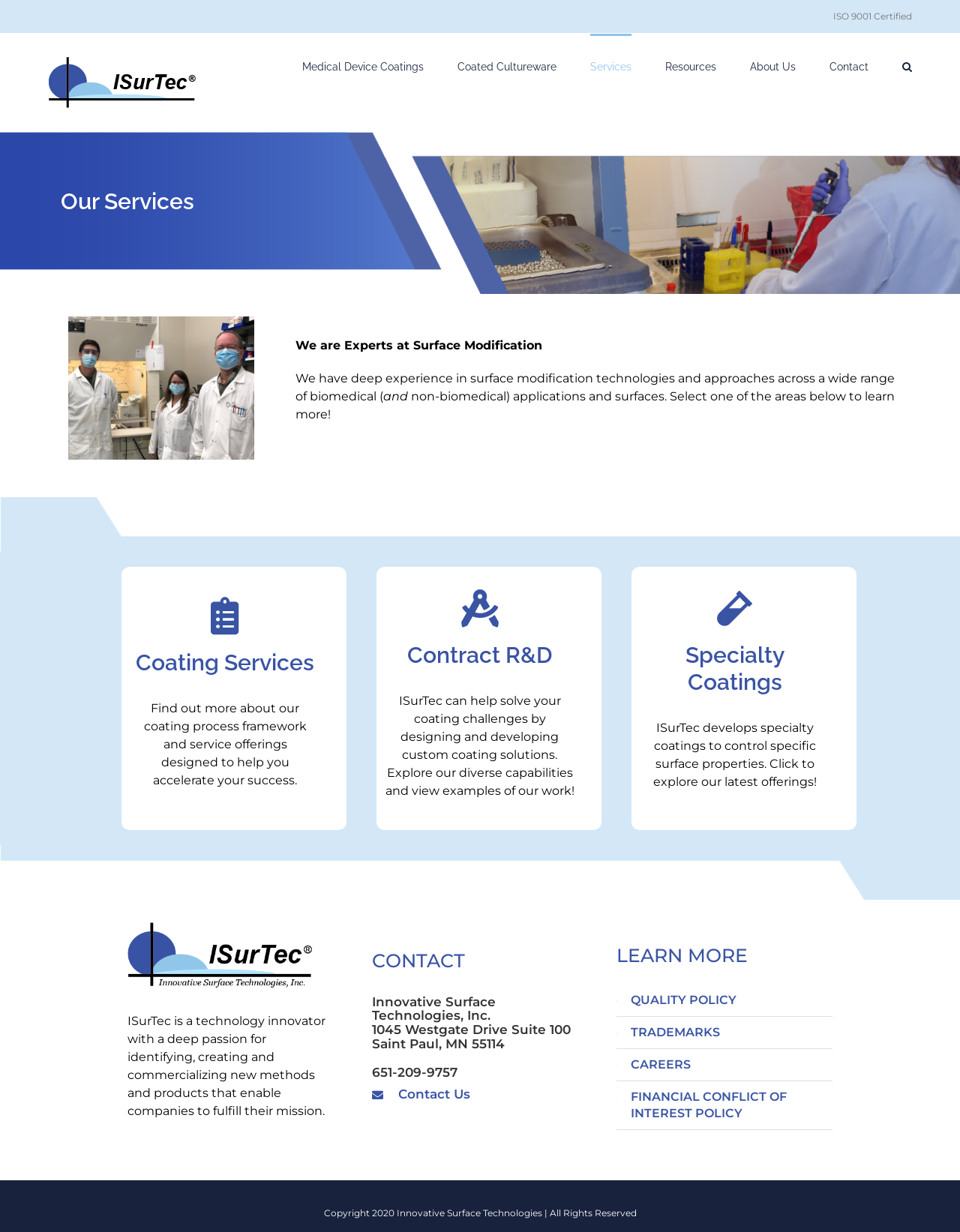What is the company's certification?
Please give a detailed and thorough answer to the question, covering all relevant points.

The company's certification is ISO 9001, which is indicated by the StaticText element 'ISO 9001 Certified' at the top of the webpage.